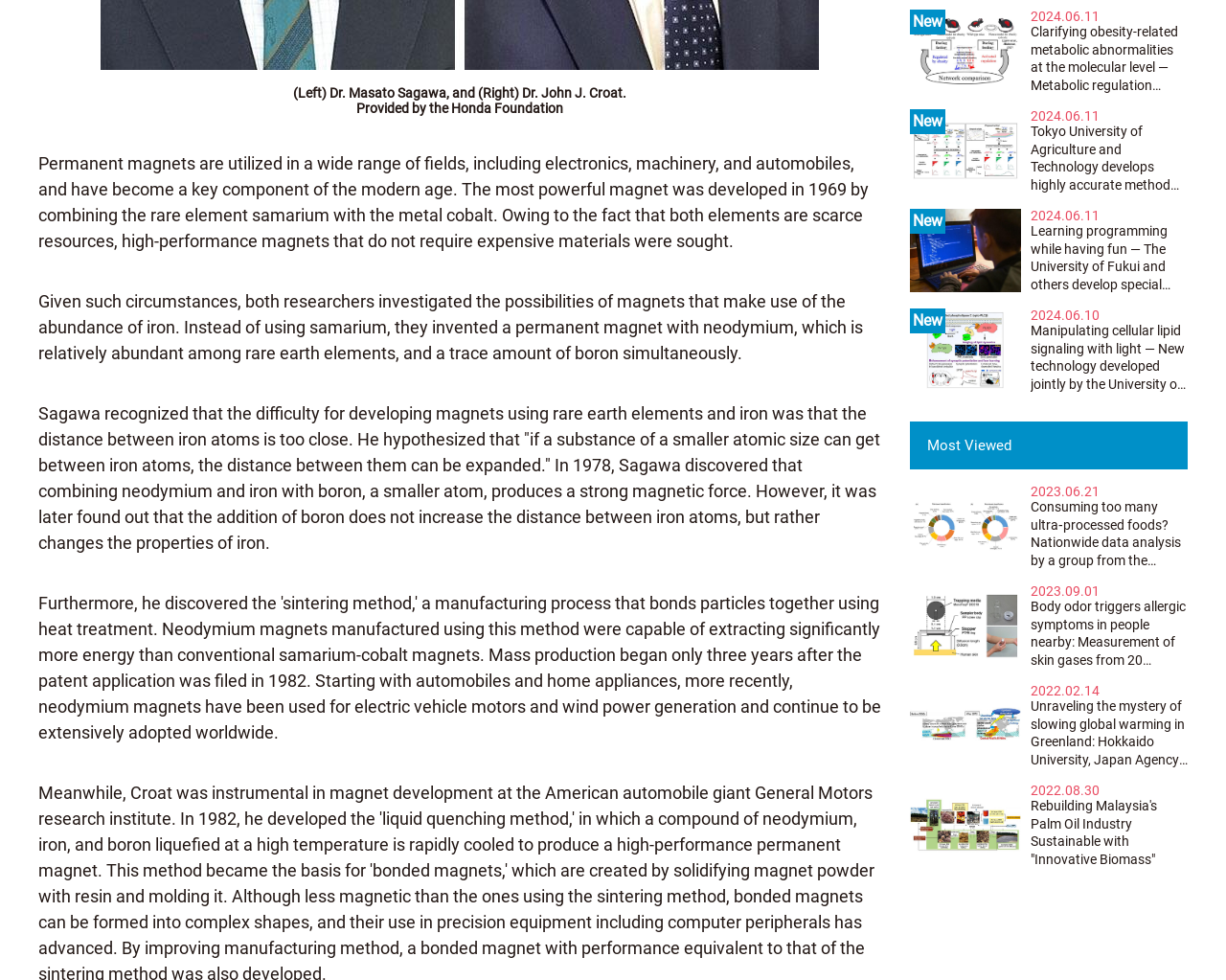Please specify the bounding box coordinates of the region to click in order to perform the following instruction: "Explore the topic of Energy & Environment".

[0.742, 0.203, 0.969, 0.227]